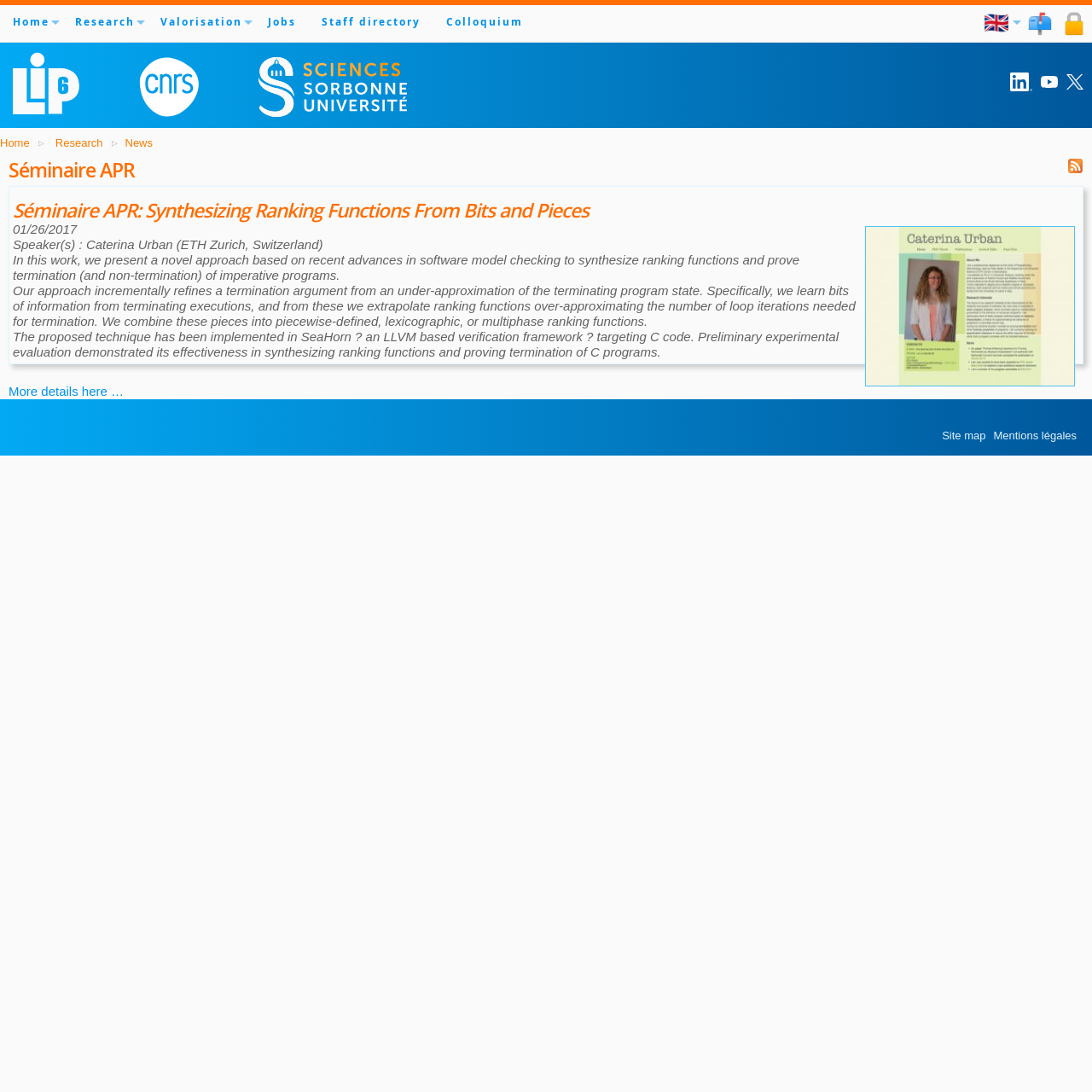Locate the bounding box coordinates of the area where you should click to accomplish the instruction: "View the map of confluence location".

None